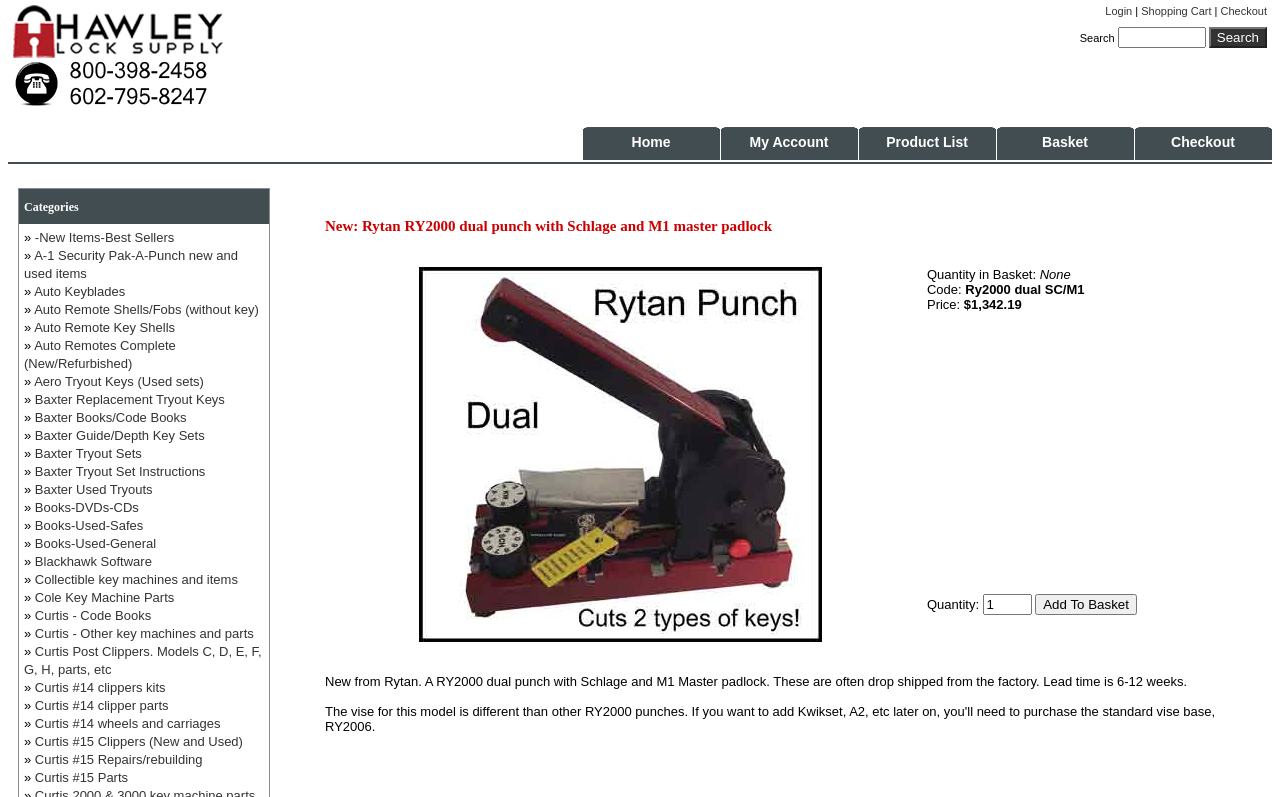Can you find the bounding box coordinates of the area I should click to execute the following instruction: "Search for a product"?

[0.944, 0.034, 0.99, 0.06]